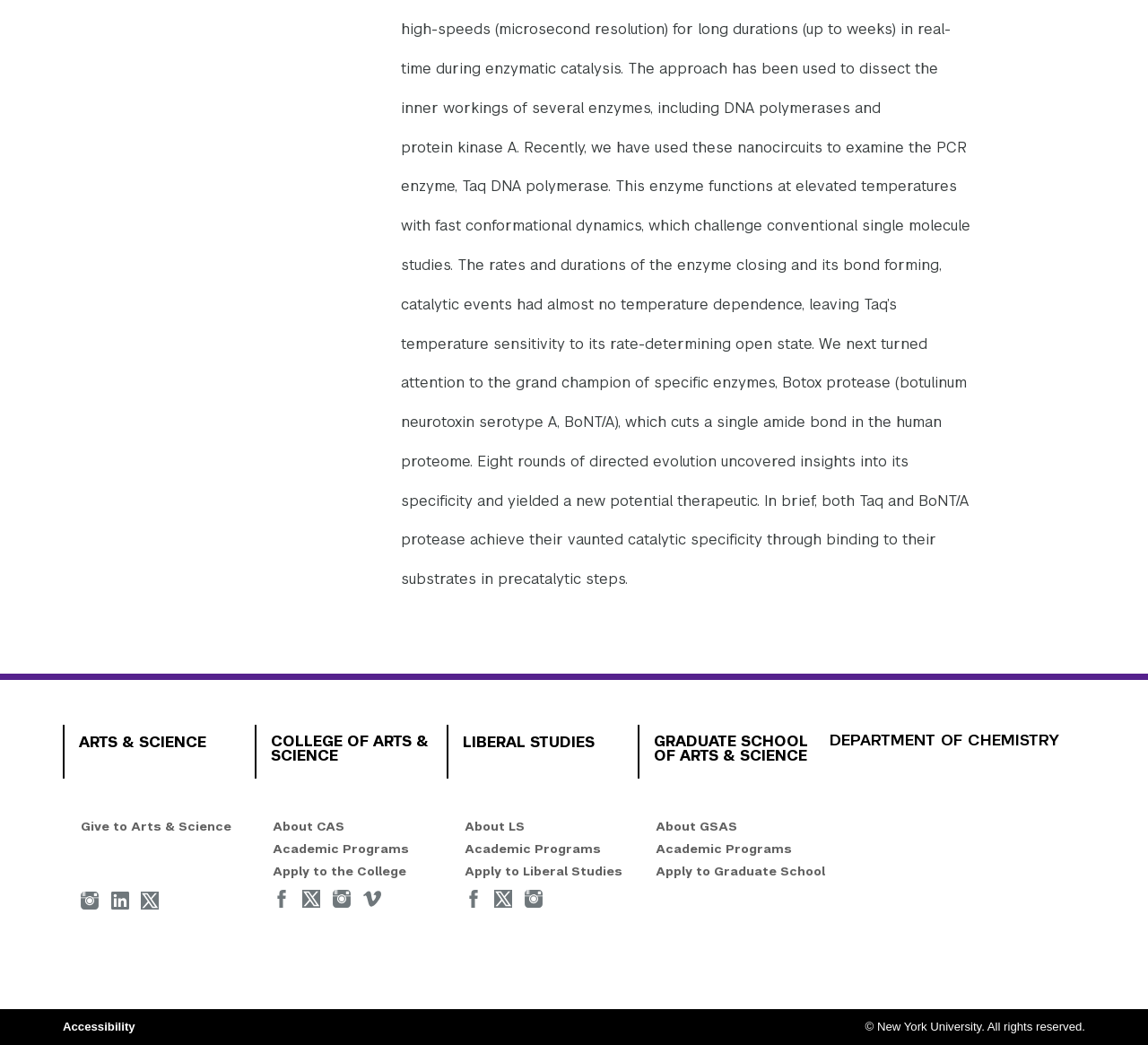What is the topic of the text?
Look at the webpage screenshot and answer the question with a detailed explanation.

Based on the text, it appears to be discussing enzymatic catalysis, specifically the inner workings of several enzymes, including DNA polymerases and protein kinase A.